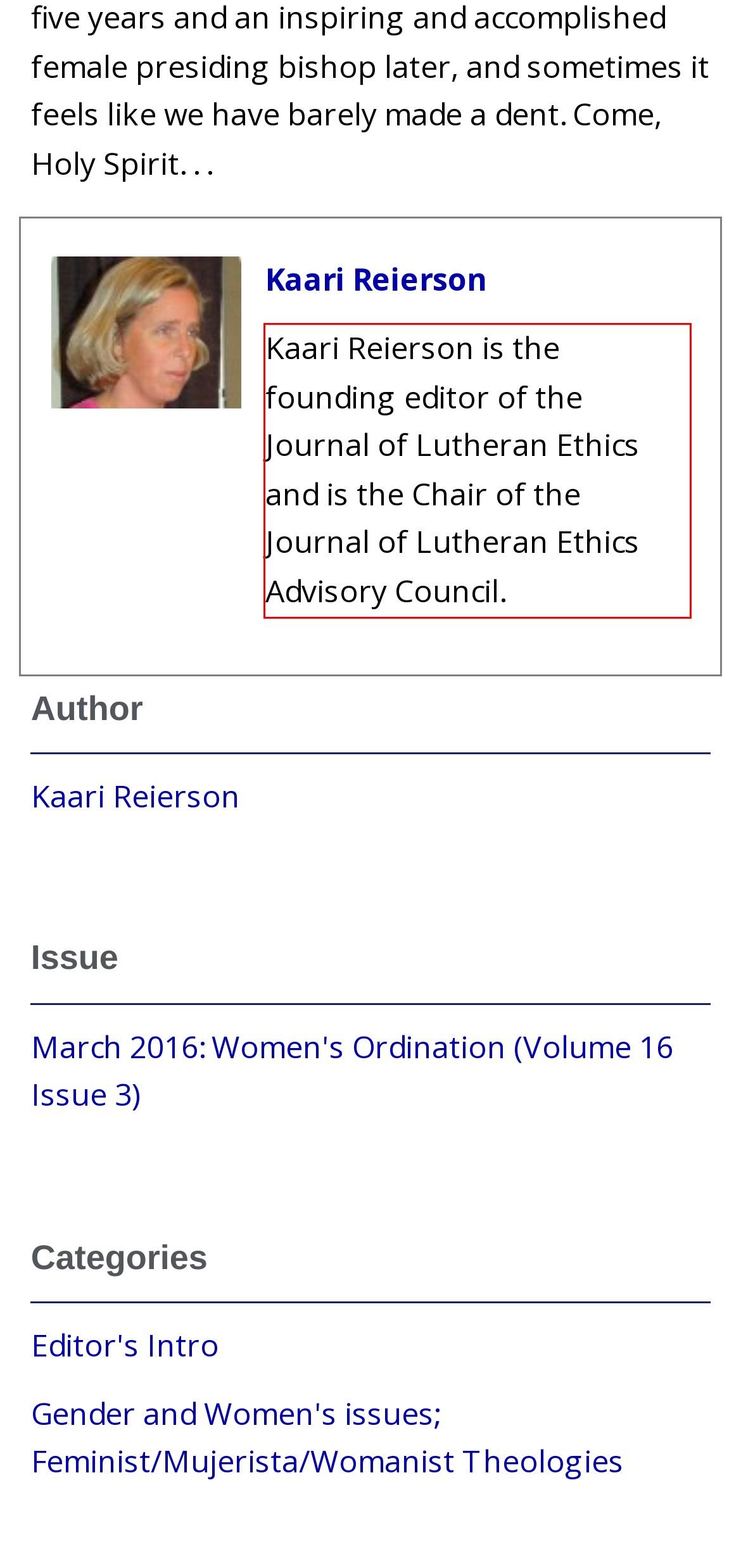Please extract the text content from the UI element enclosed by the red rectangle in the screenshot.

Kaari Reierson is the founding editor of the Journal of Lutheran Ethics and is the Chair of the Journal of Lutheran Ethics Advisory Council.